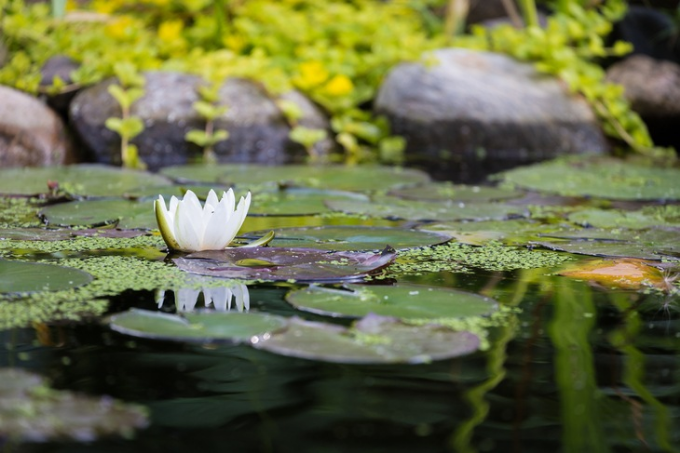Answer the question using only a single word or phrase: 
What is the purpose of proper pond maintenance?

To provide a natural habitat